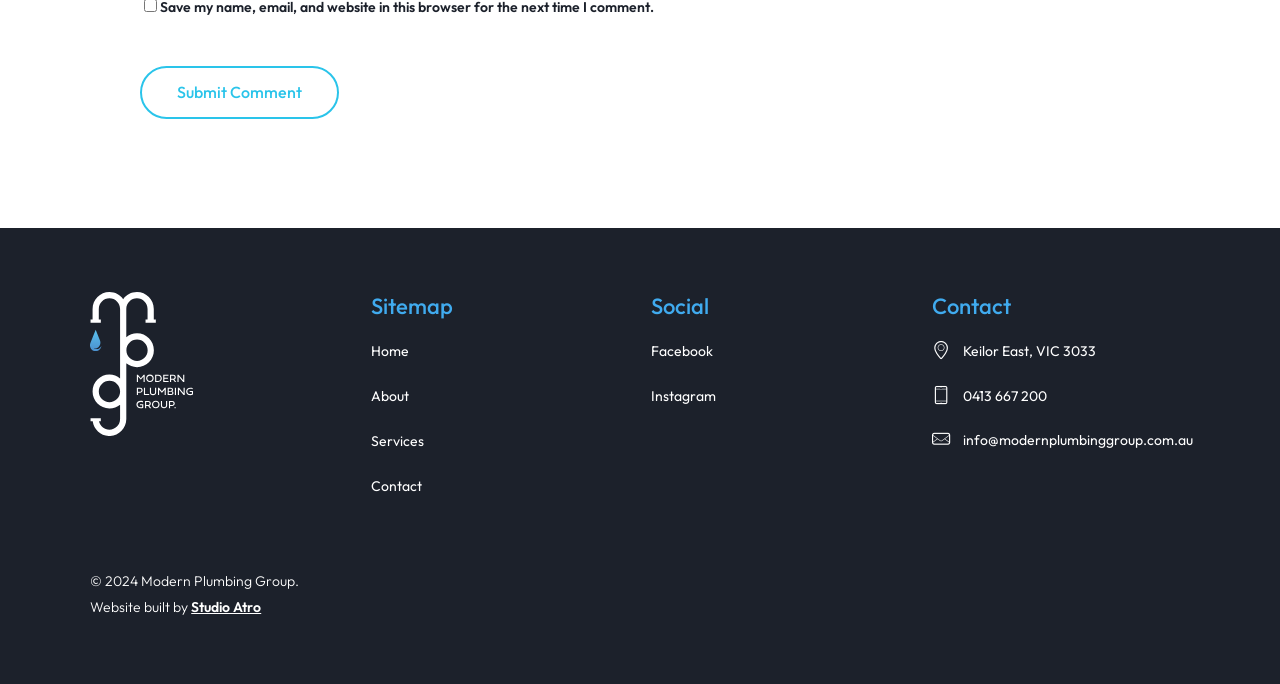Who built the website?
Answer with a single word or phrase by referring to the visual content.

Studio Atro